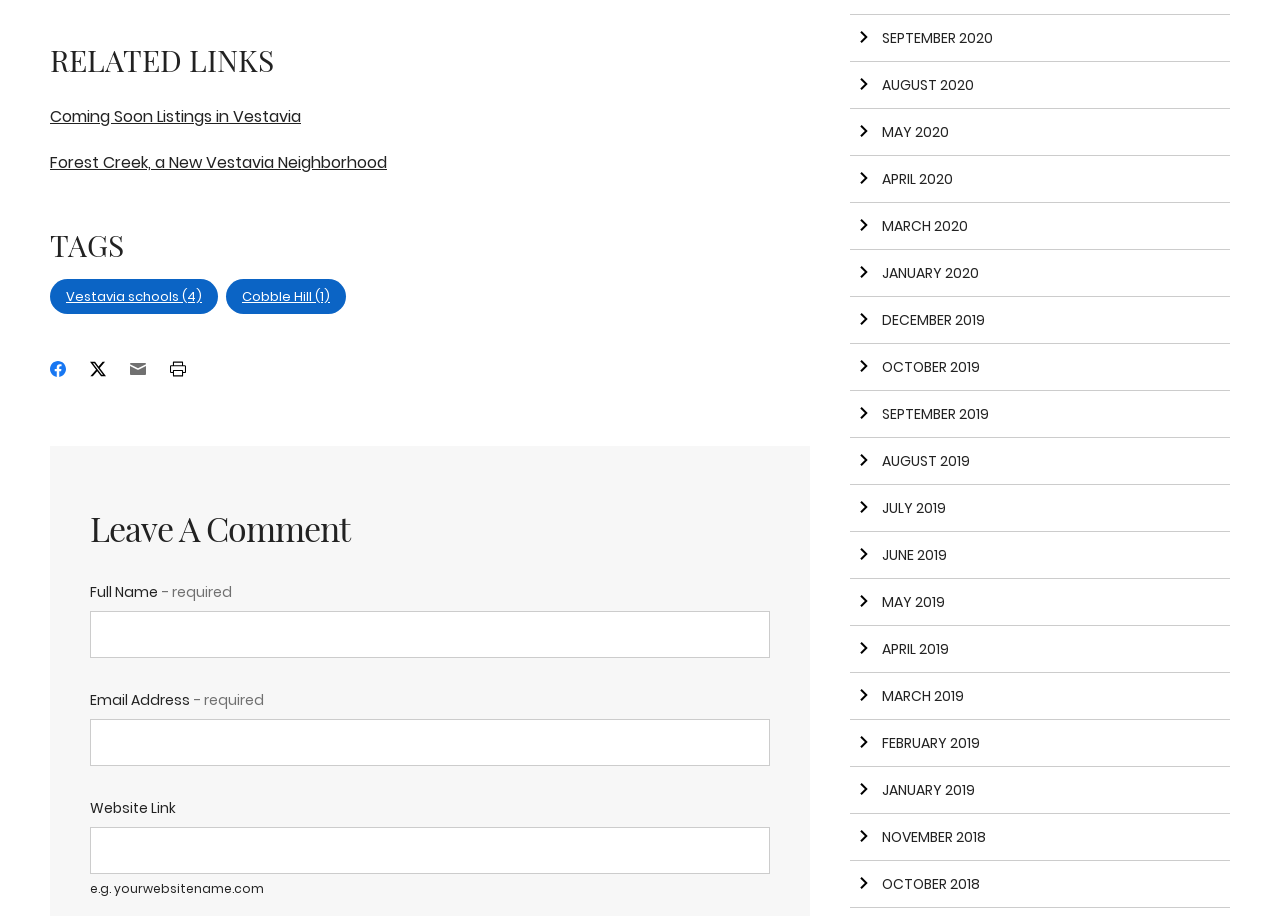Determine the bounding box coordinates of the clickable region to follow the instruction: "Click on 'Arrow right SEPTEMBER 2020'".

[0.664, 0.016, 0.961, 0.067]